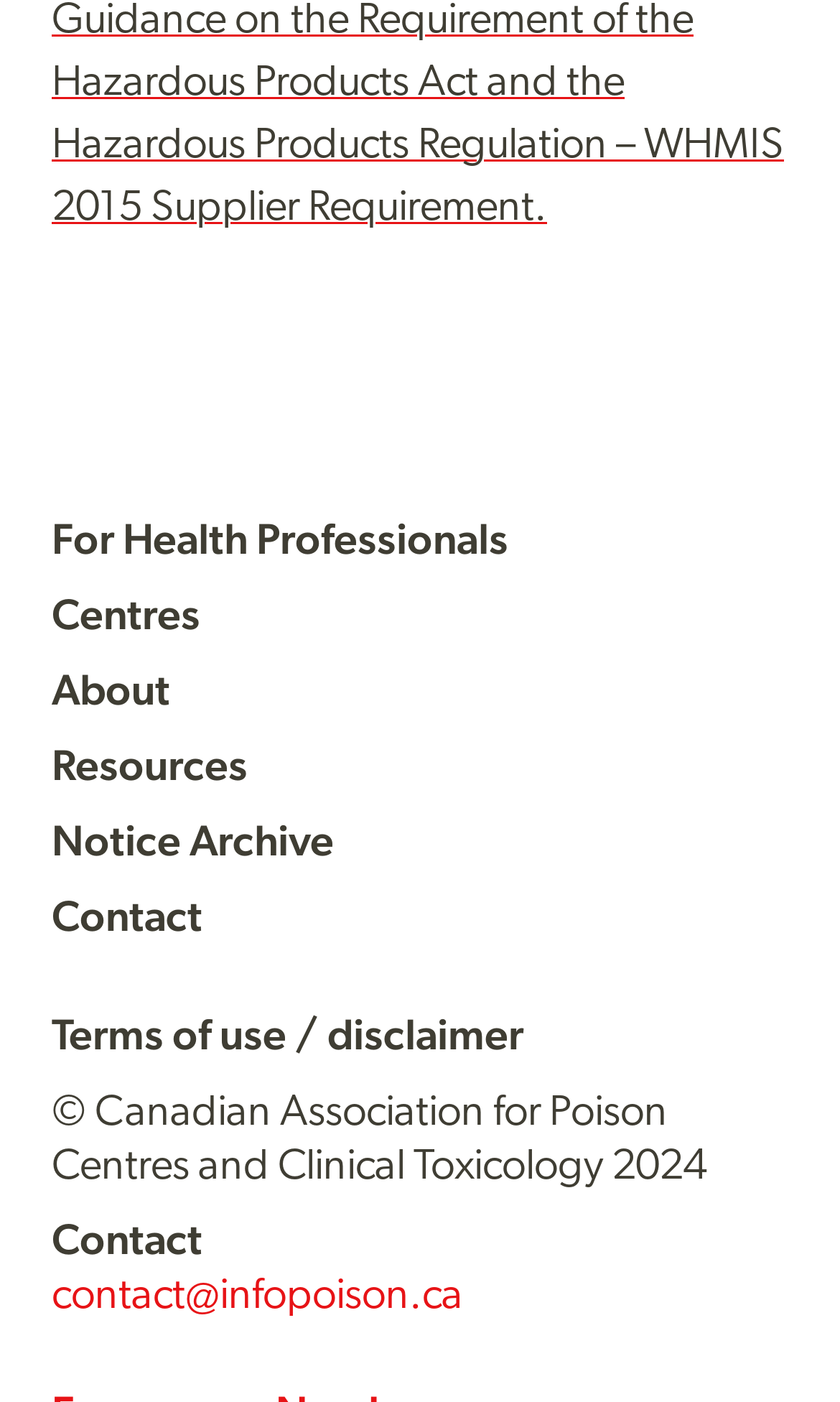Please determine the bounding box coordinates of the clickable area required to carry out the following instruction: "Contact the organization". The coordinates must be four float numbers between 0 and 1, represented as [left, top, right, bottom].

[0.062, 0.637, 0.241, 0.668]